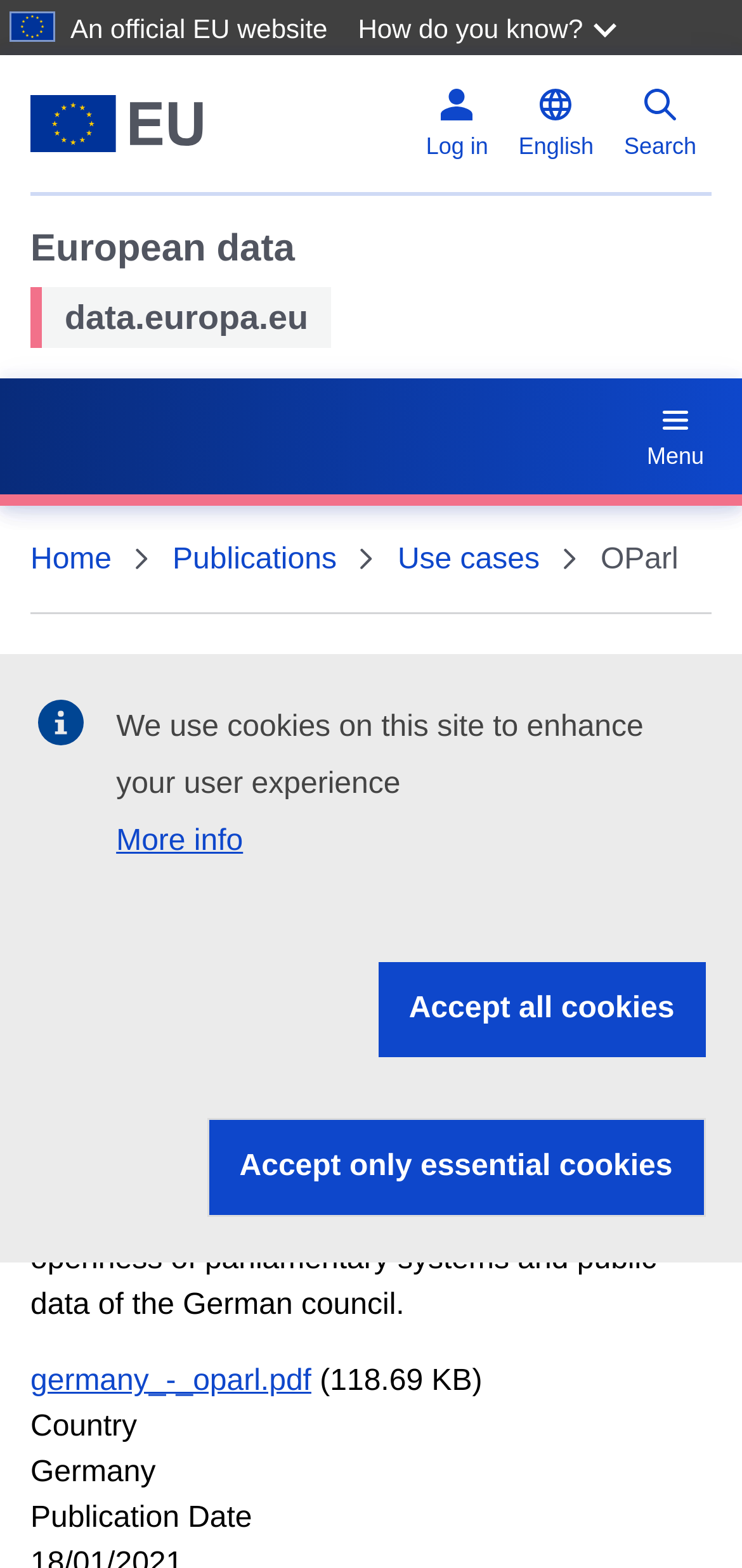Identify the bounding box coordinates for the element you need to click to achieve the following task: "Search". The coordinates must be four float values ranging from 0 to 1, formatted as [left, top, right, bottom].

[0.82, 0.045, 0.959, 0.113]